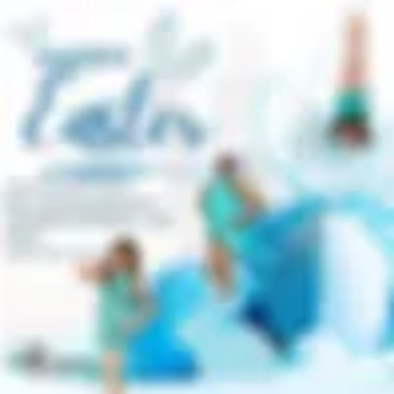Please respond to the question with a concise word or phrase:
What is the main theme of the image?

Easter celebration